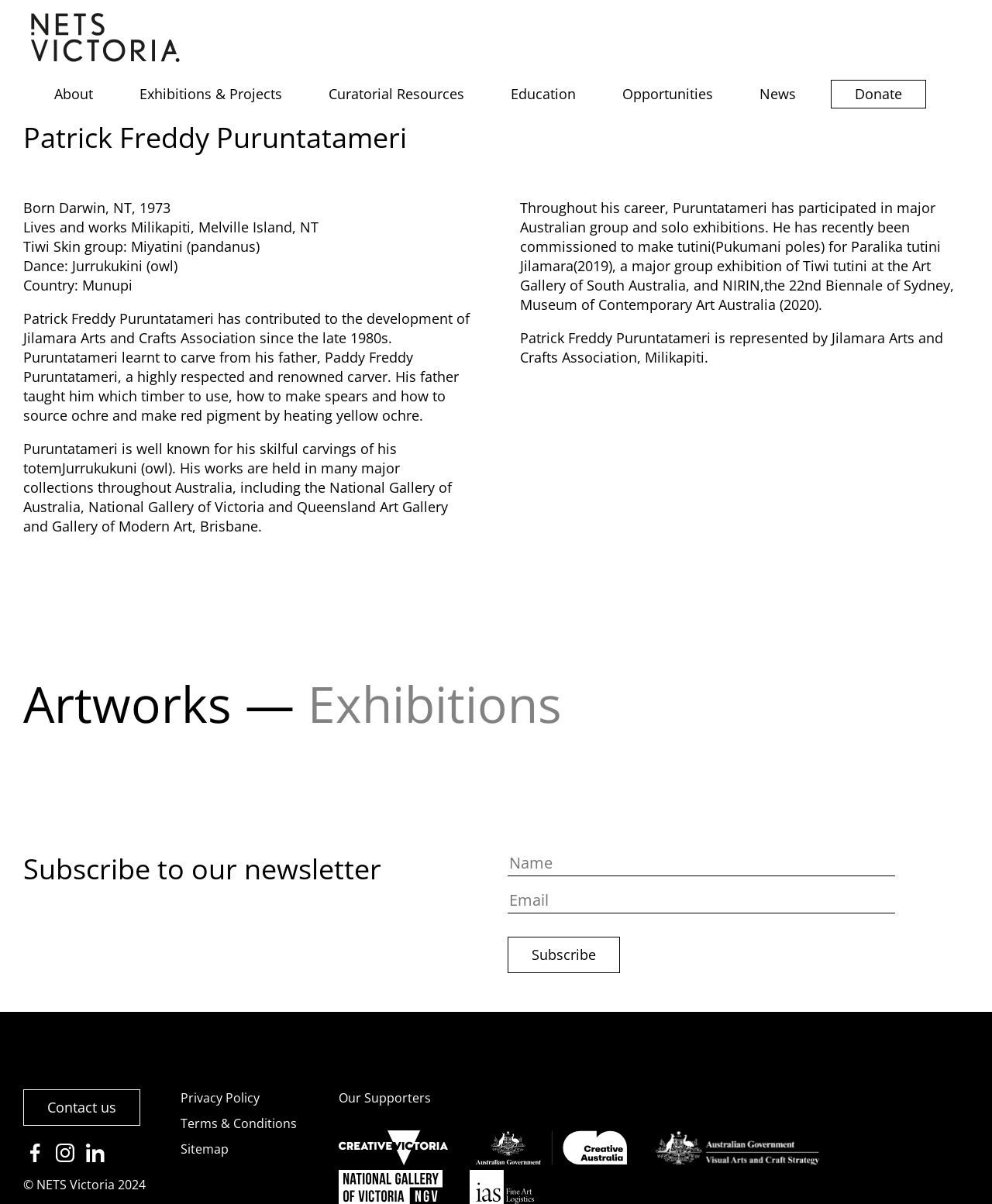Provide a brief response to the question below using one word or phrase:
What is the artist's country?

Munupi